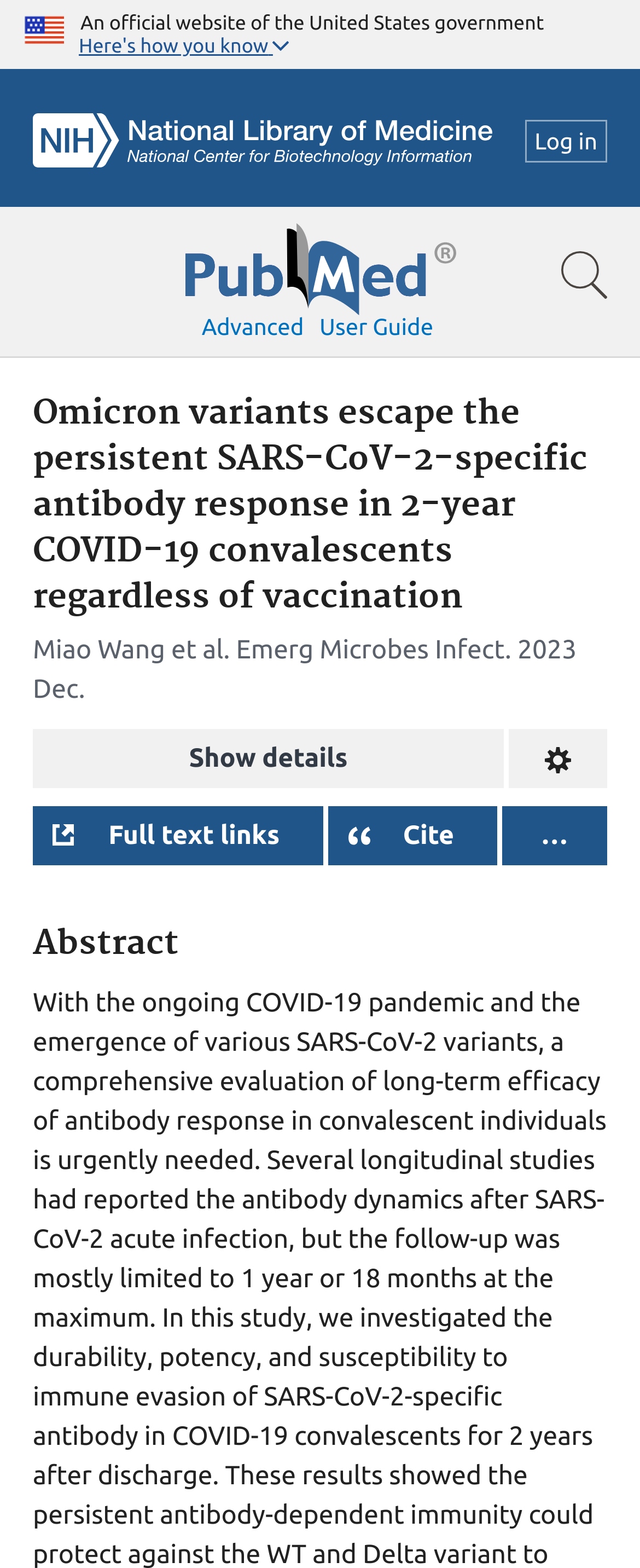Please determine and provide the text content of the webpage's heading.

Omicron variants escape the persistent SARS-CoV-2-specific antibody response in 2-year COVID-19 convalescents regardless of vaccination